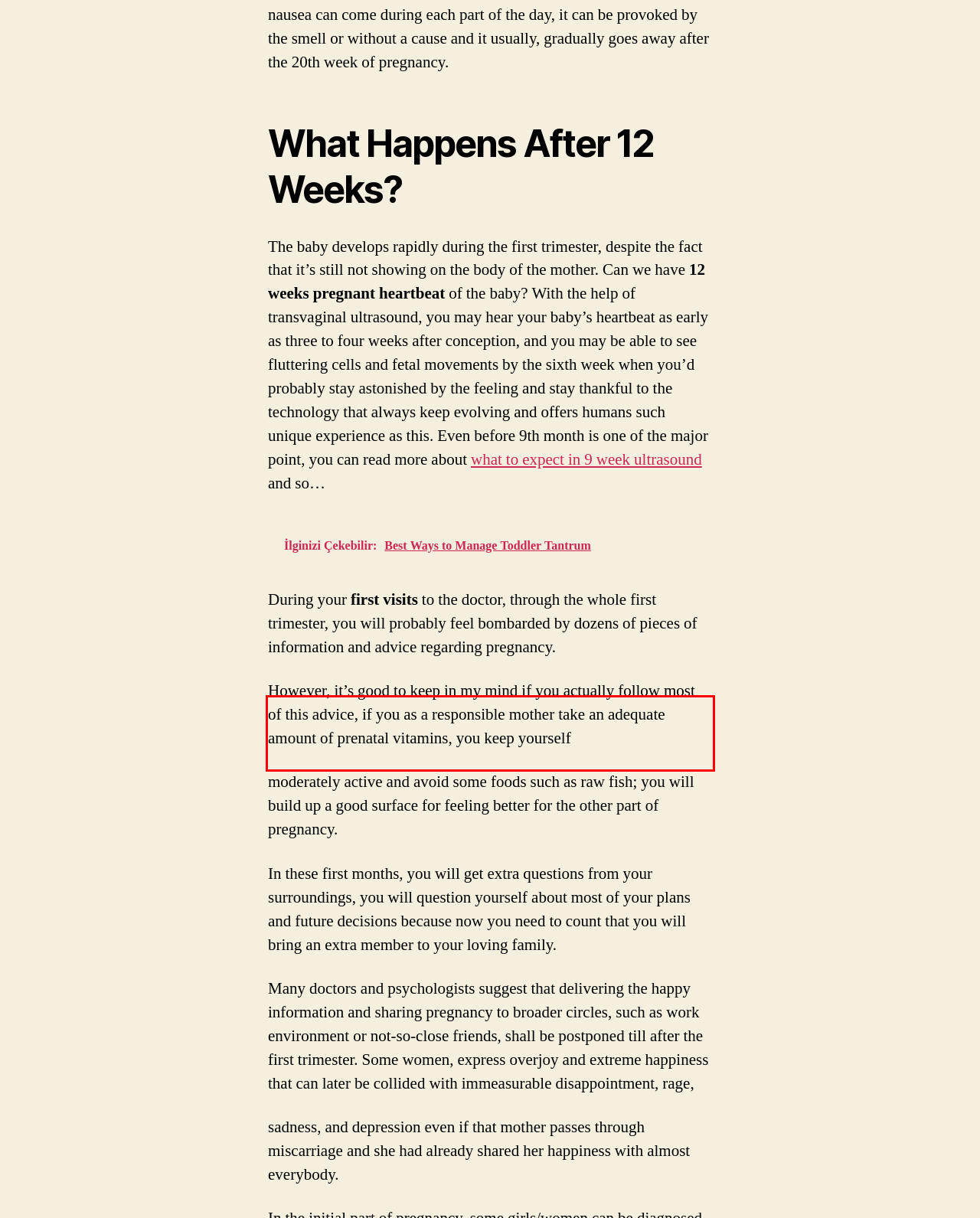Analyze the screenshot of a webpage where a red rectangle is bounding a UI element. Extract and generate the text content within this red bounding box.

However, it’s good to keep in my mind if you actually follow most of this advice, if you as a responsible mother take an adequate amount of prenatal vitamins, you keep yourself